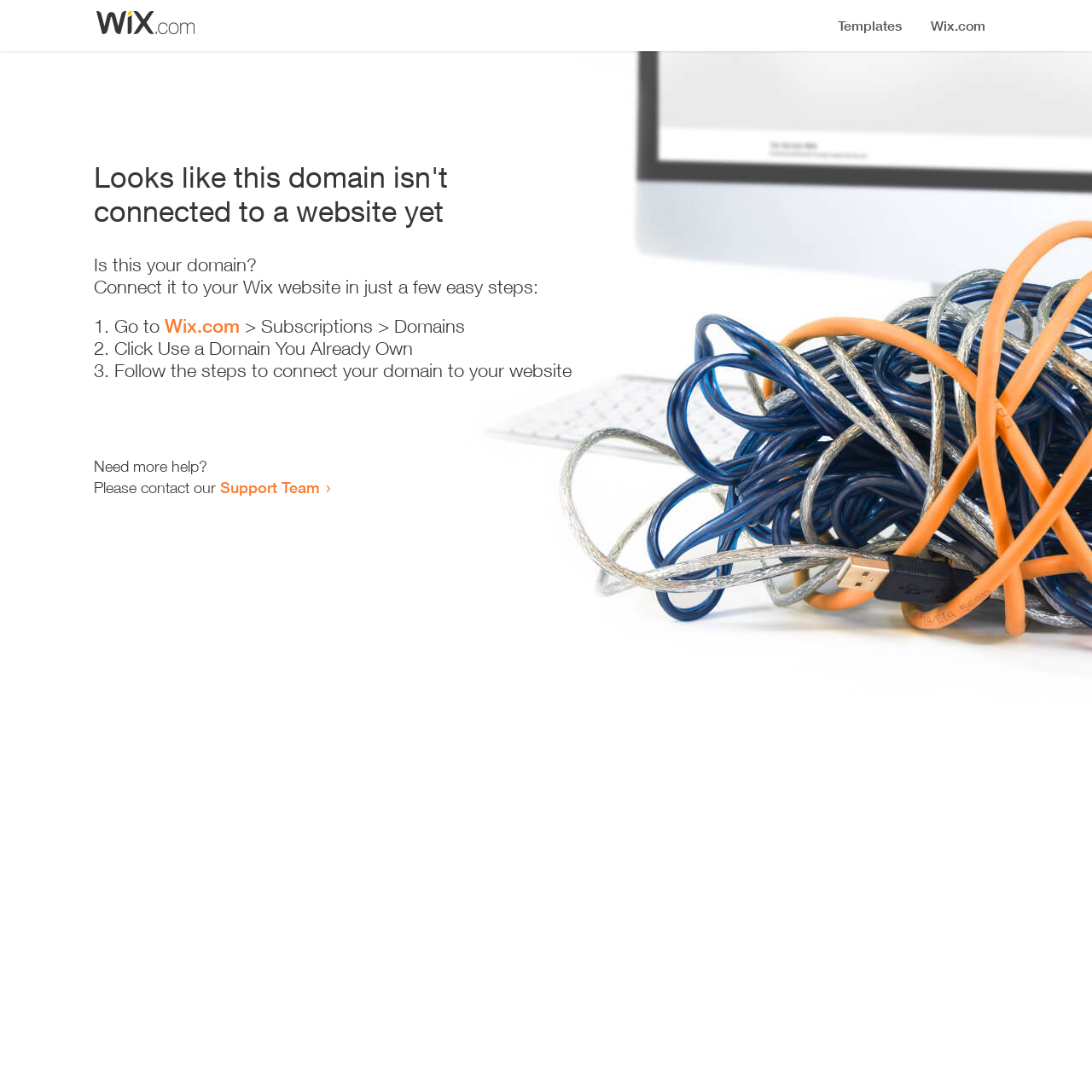Extract the main title from the webpage and generate its text.

Looks like this domain isn't
connected to a website yet